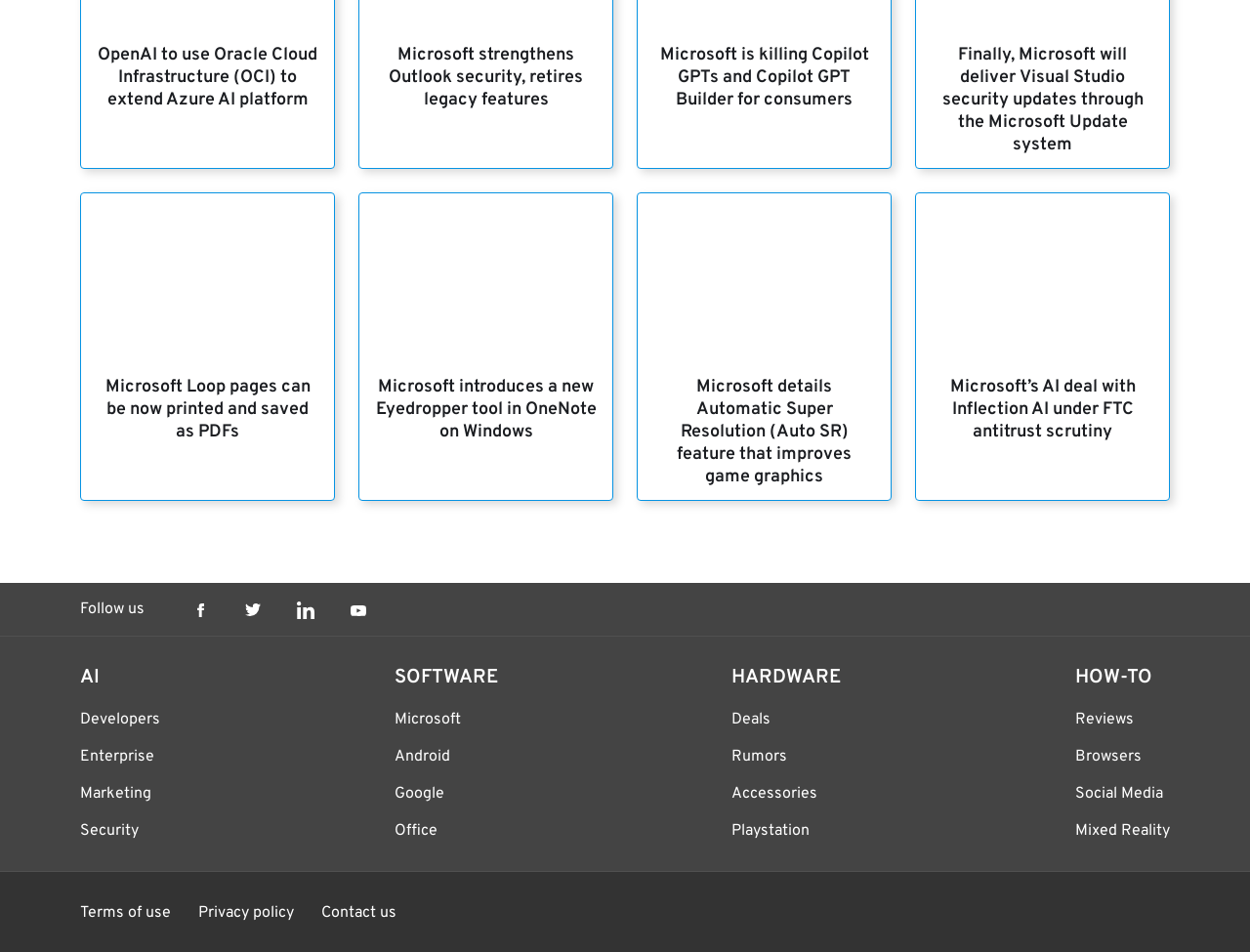Can you find the bounding box coordinates for the element to click on to achieve the instruction: "Follow us on Facebook"?

[0.153, 0.632, 0.167, 0.65]